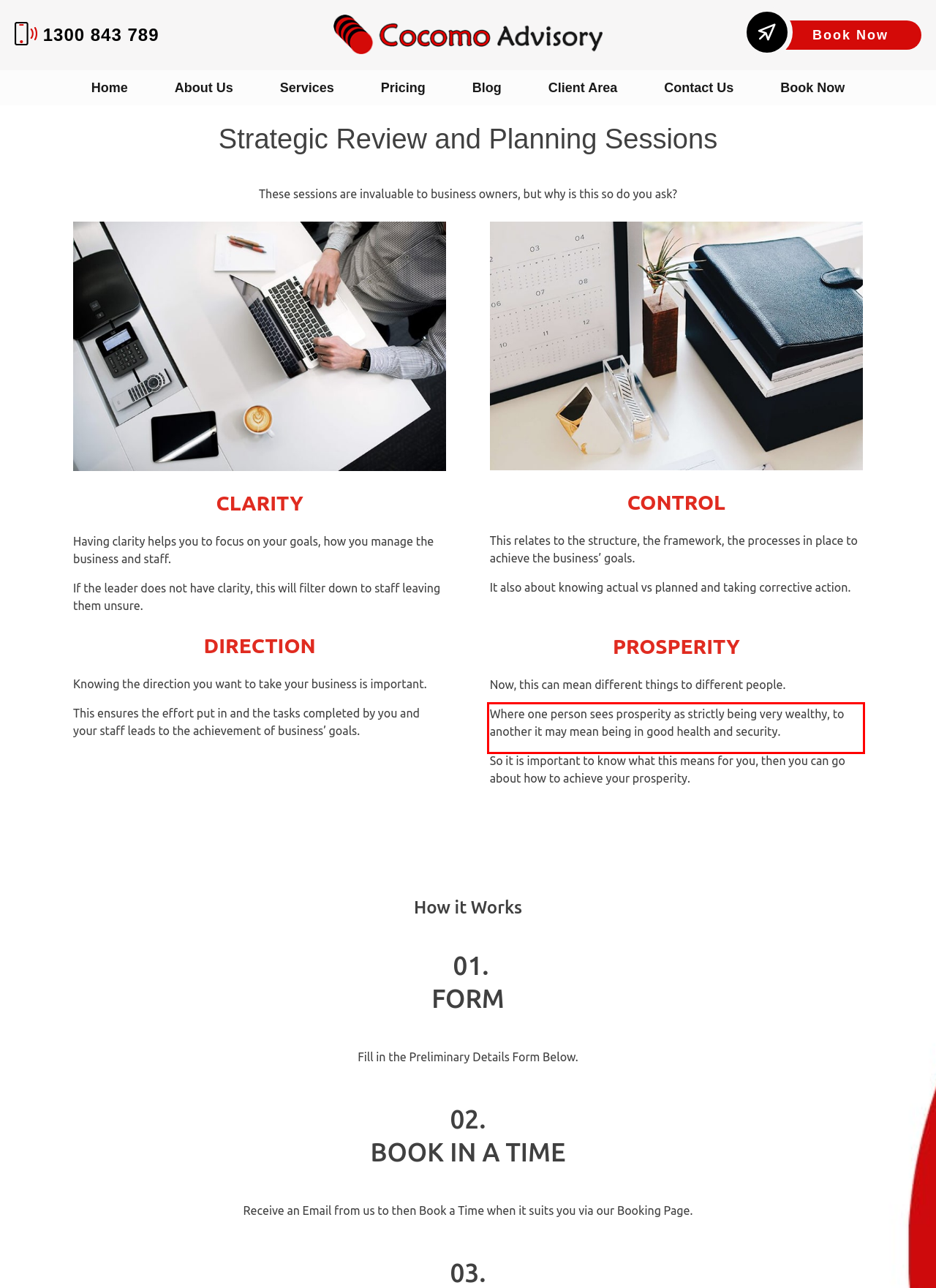Within the screenshot of a webpage, identify the red bounding box and perform OCR to capture the text content it contains.

Where one person sees prosperity as strictly being very wealthy, to another it may mean being in good health and security.